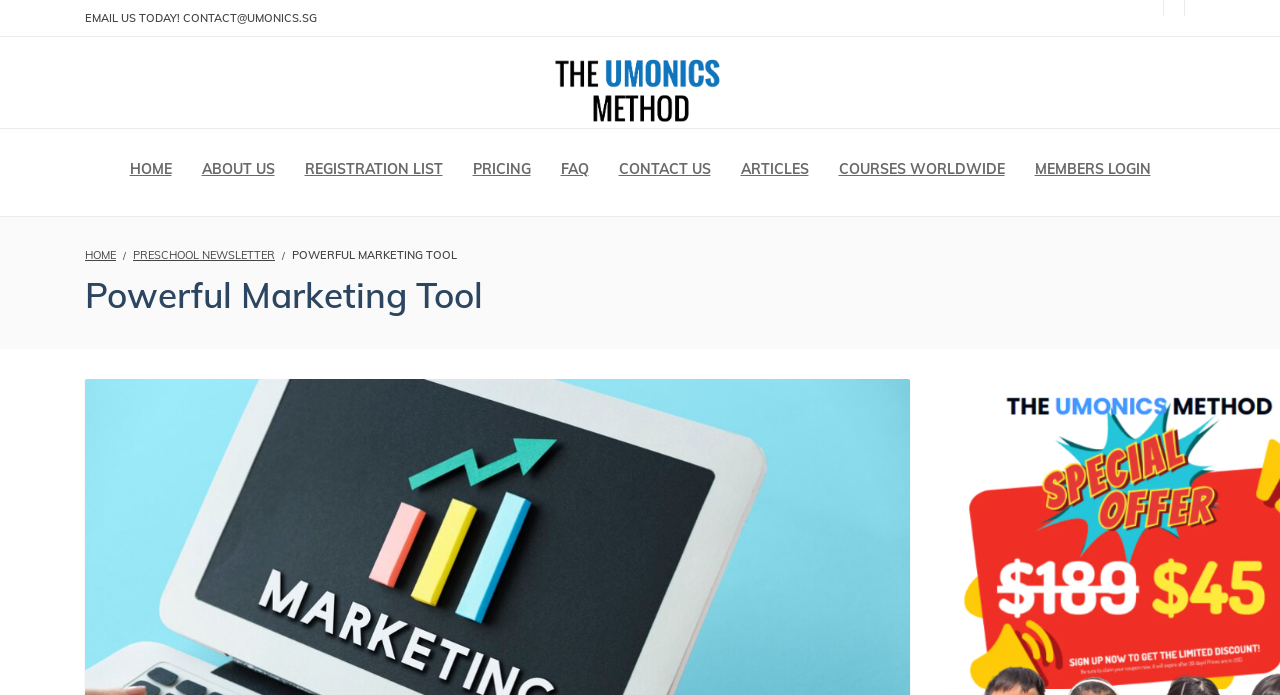How many columns are in the top navigation menu?
Kindly answer the question with as much detail as you can.

I looked at the bounding box coordinates of the link elements in the top navigation menu and found that they are all aligned vertically, indicating that they are in a single column.